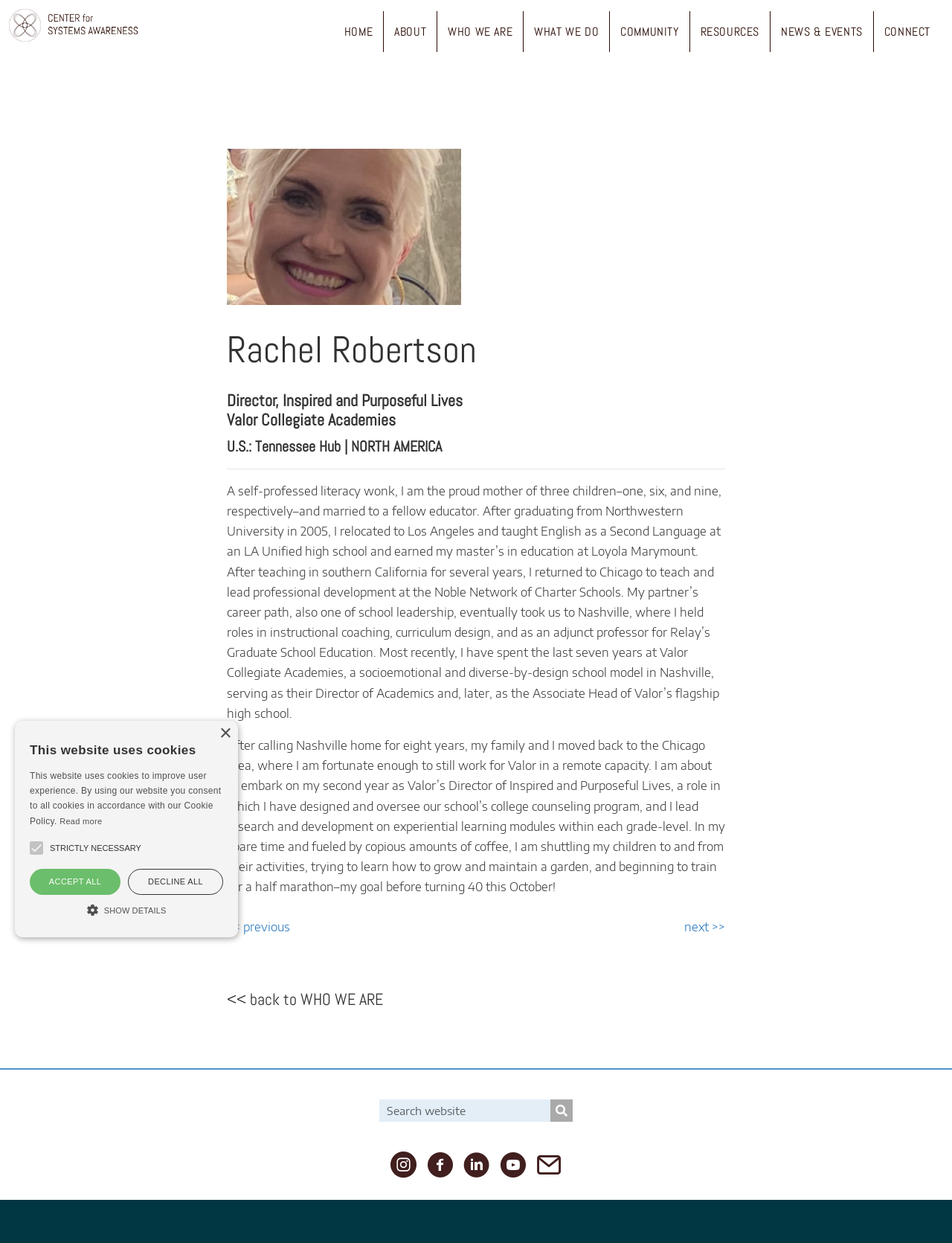Determine the bounding box coordinates for the HTML element described here: "ABOUT".

[0.403, 0.009, 0.459, 0.042]